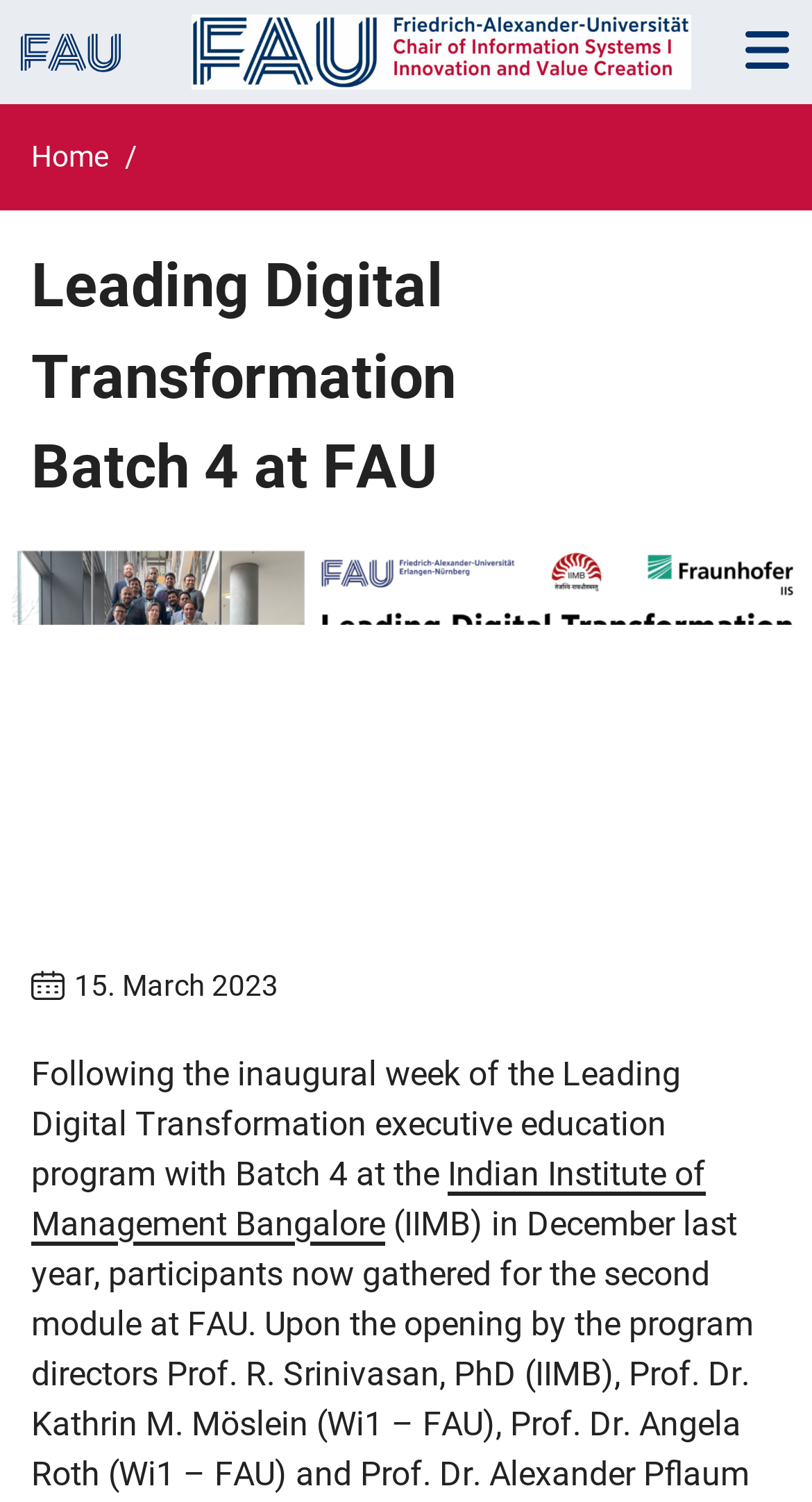Analyze the image and provide a detailed answer to the question: What is the name of the executive education program?

The answer can be found in the heading element which says 'Leading Digital Transformation Batch 4 at FAU'. This suggests that the name of the executive education program is 'Leading Digital Transformation'.